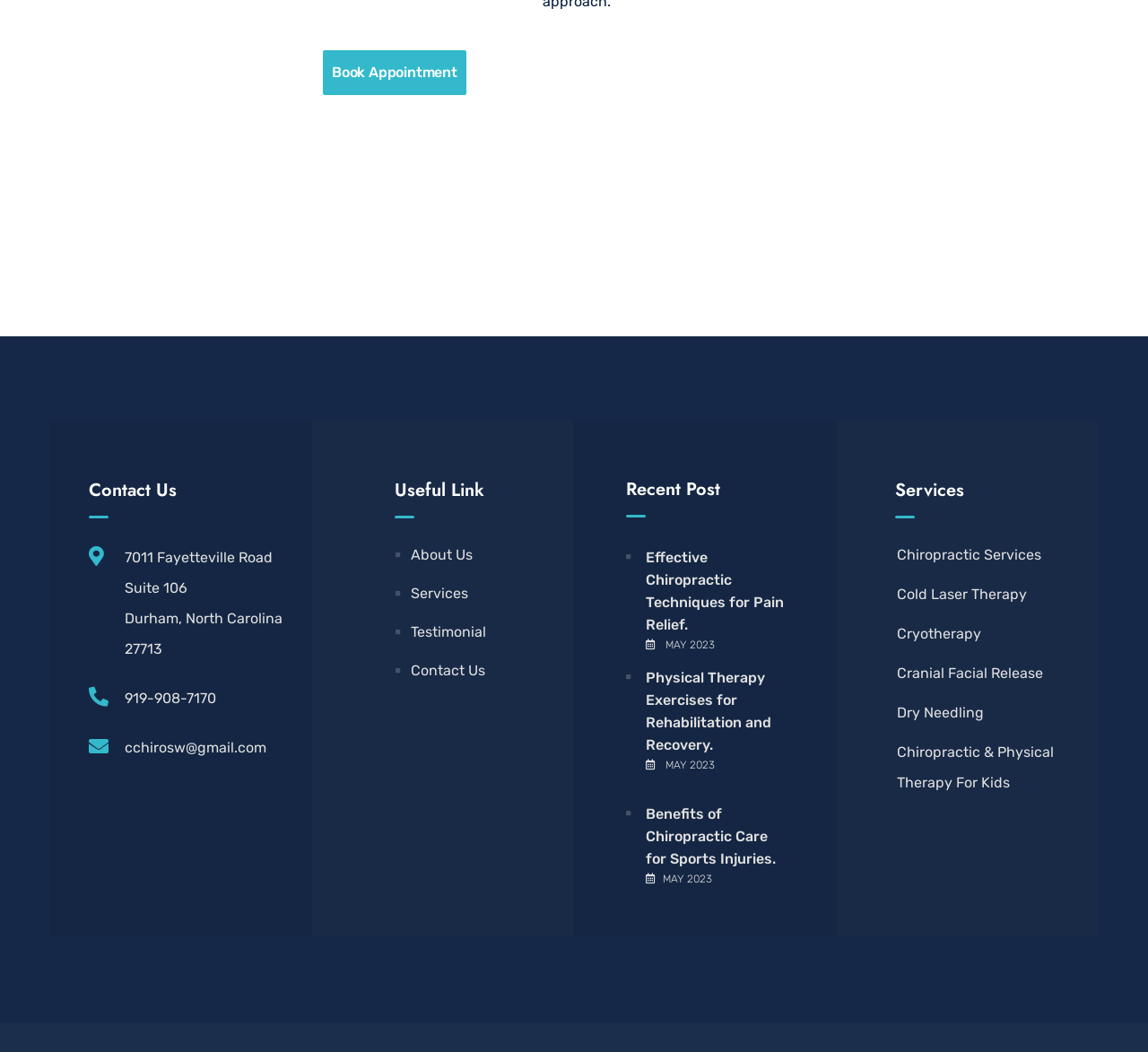Can you provide the bounding box coordinates for the element that should be clicked to implement the instruction: "Read the post about Effective Chiropractic Techniques for Pain Relief"?

[0.551, 0.519, 0.683, 0.605]